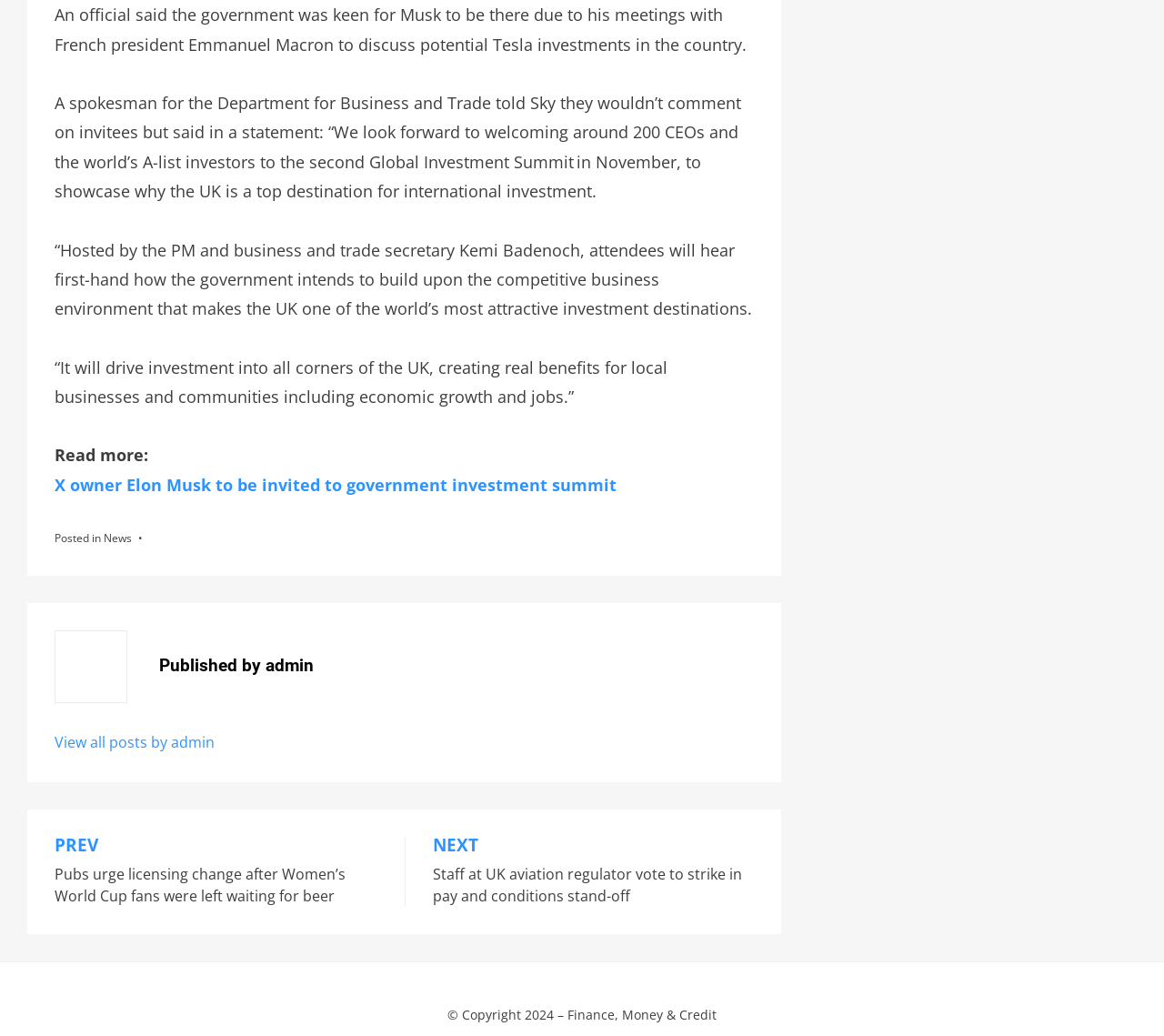Extract the bounding box for the UI element that matches this description: "View all posts by admin".

[0.047, 0.707, 0.184, 0.726]